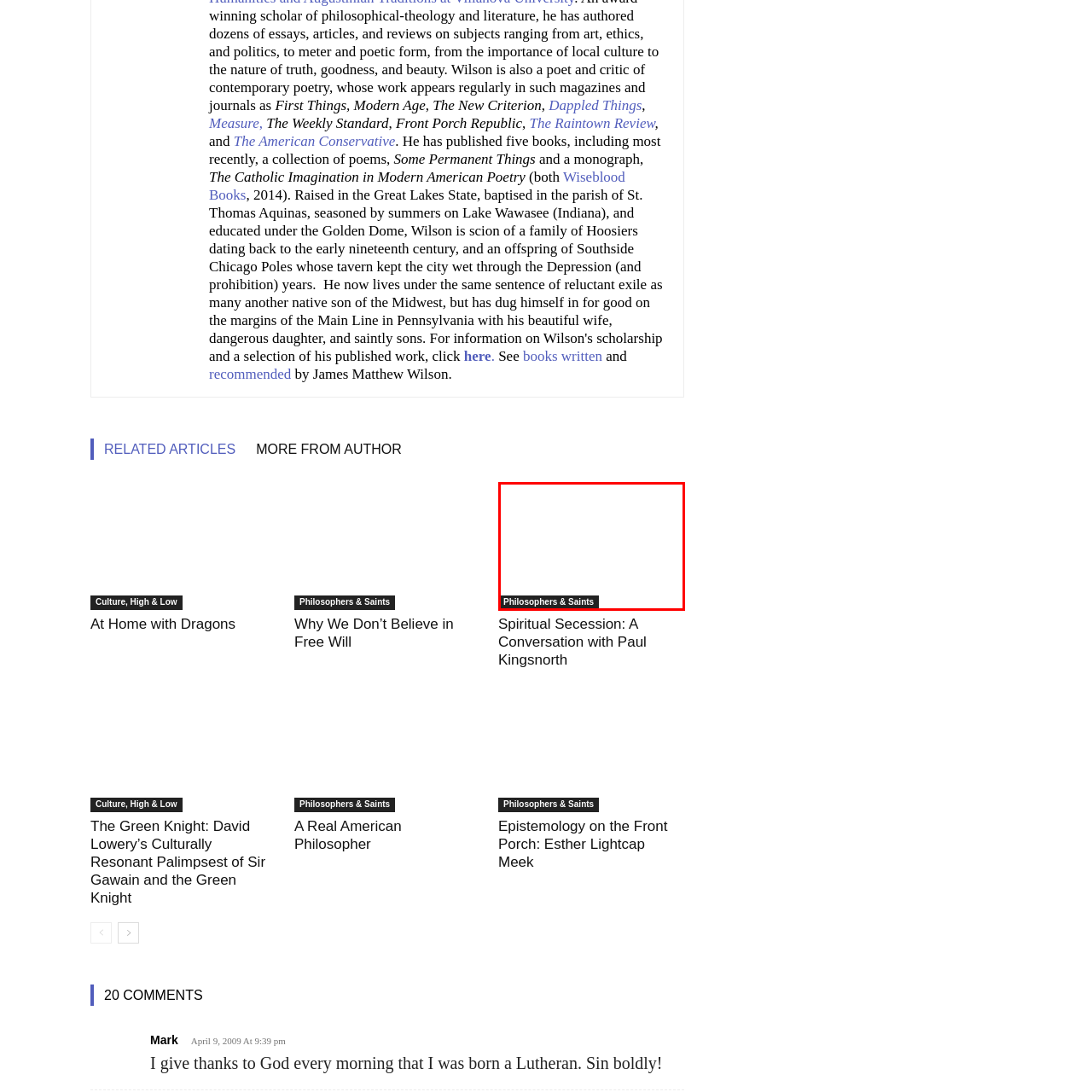Direct your attention to the image contained by the red frame and provide a detailed response to the following question, utilizing the visual data from the image:
What is the font style of the title?

The caption describes the title 'Philosophers & Saints' as being presented in a bold, modern font, which suggests that the font style of the title is bold and modern.